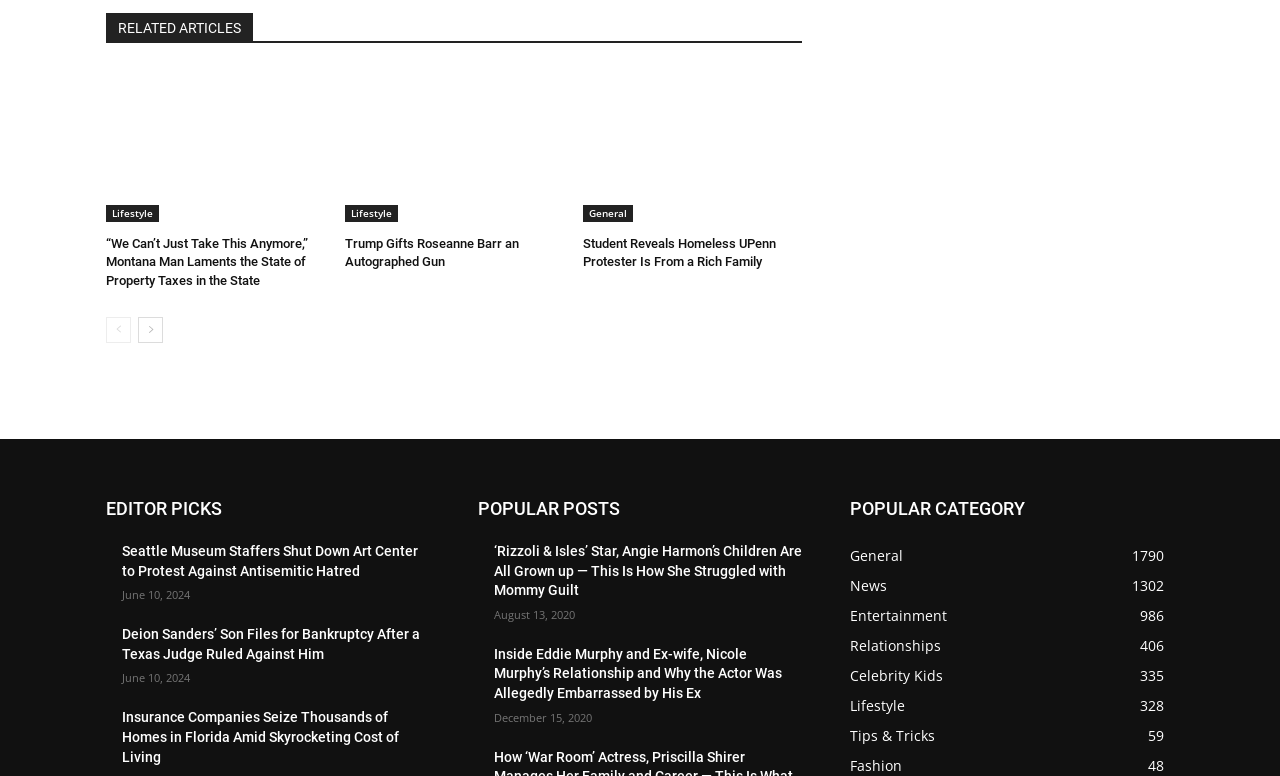Please find and report the bounding box coordinates of the element to click in order to perform the following action: "Click on 'Lifestyle' category". The coordinates should be expressed as four float numbers between 0 and 1, in the format [left, top, right, bottom].

[0.083, 0.264, 0.124, 0.286]